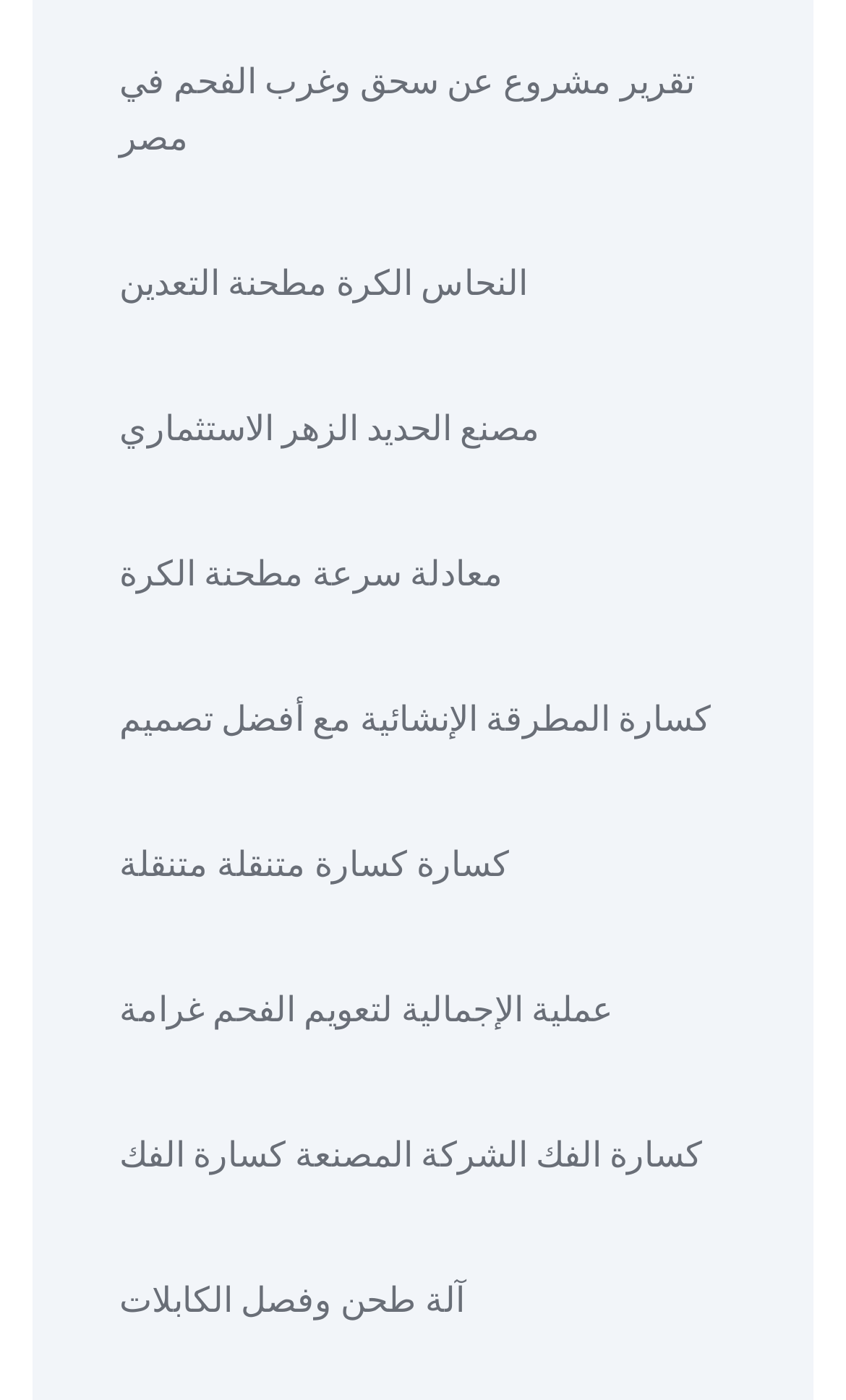Using the webpage screenshot, locate the HTML element that fits the following description and provide its bounding box: "kim".

None